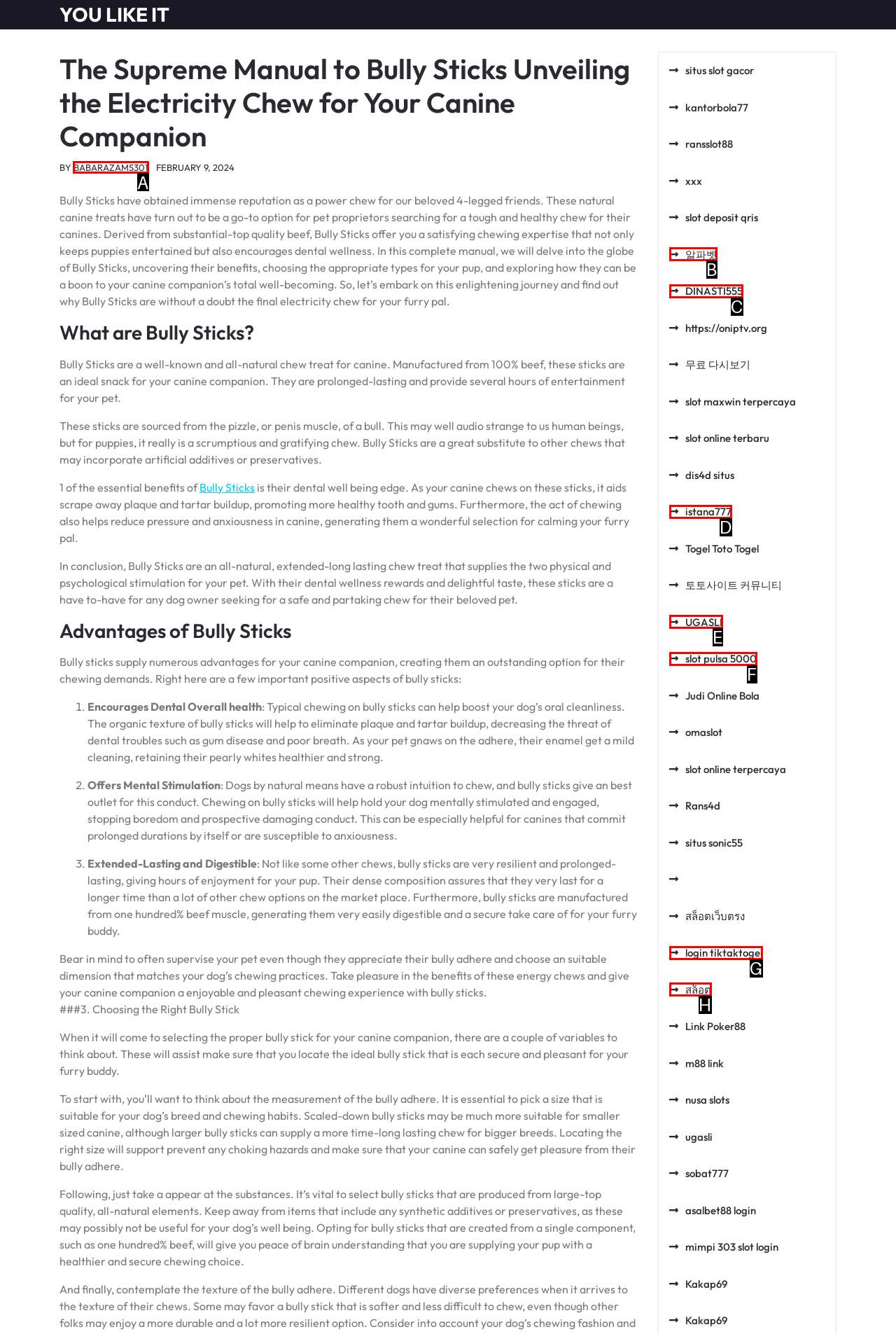Point out the HTML element I should click to achieve the following: Click on the link to BABARAZAMS301 Reply with the letter of the selected element.

A